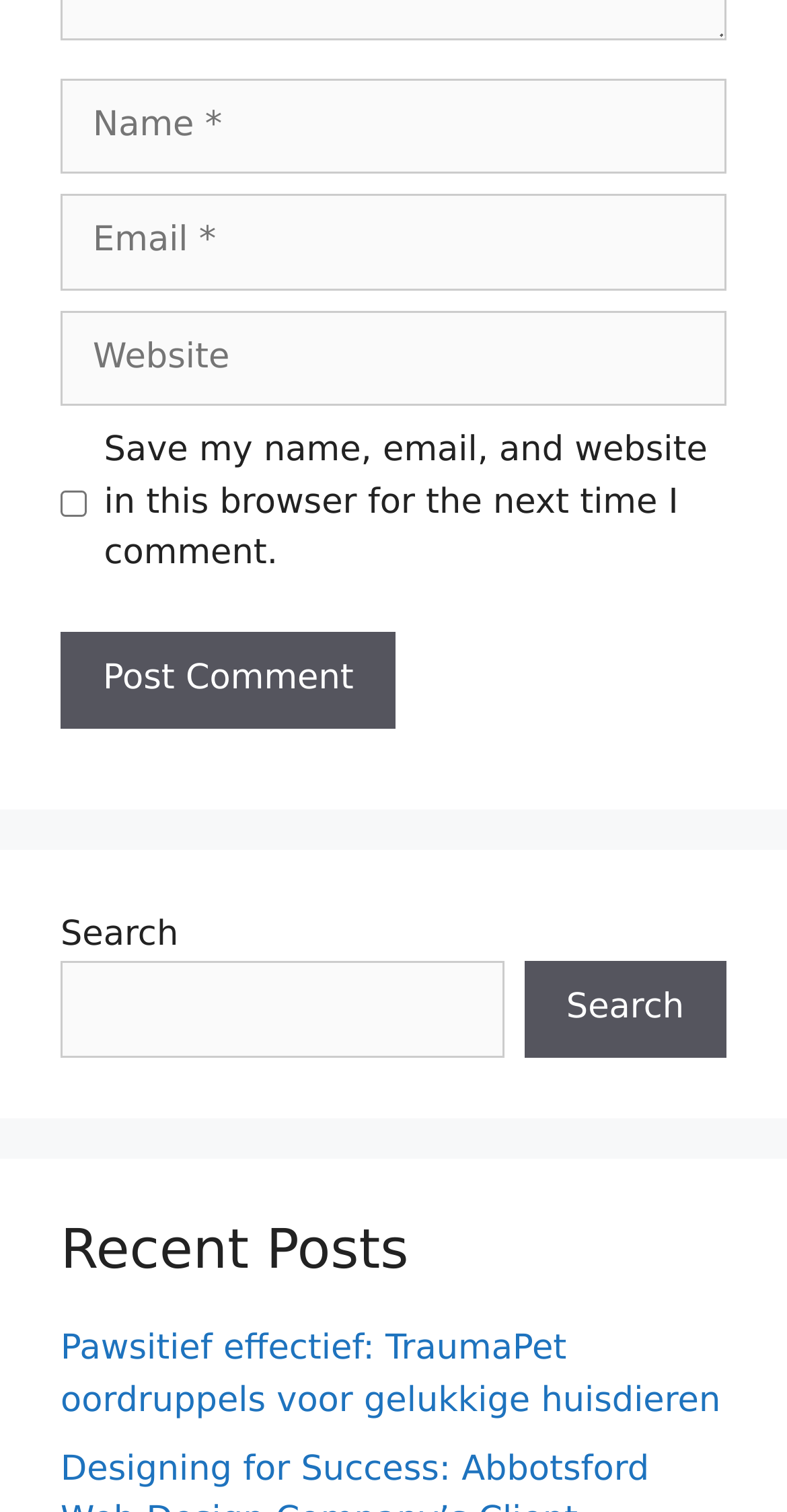Specify the bounding box coordinates of the element's area that should be clicked to execute the given instruction: "Search for something". The coordinates should be four float numbers between 0 and 1, i.e., [left, top, right, bottom].

[0.077, 0.636, 0.64, 0.699]